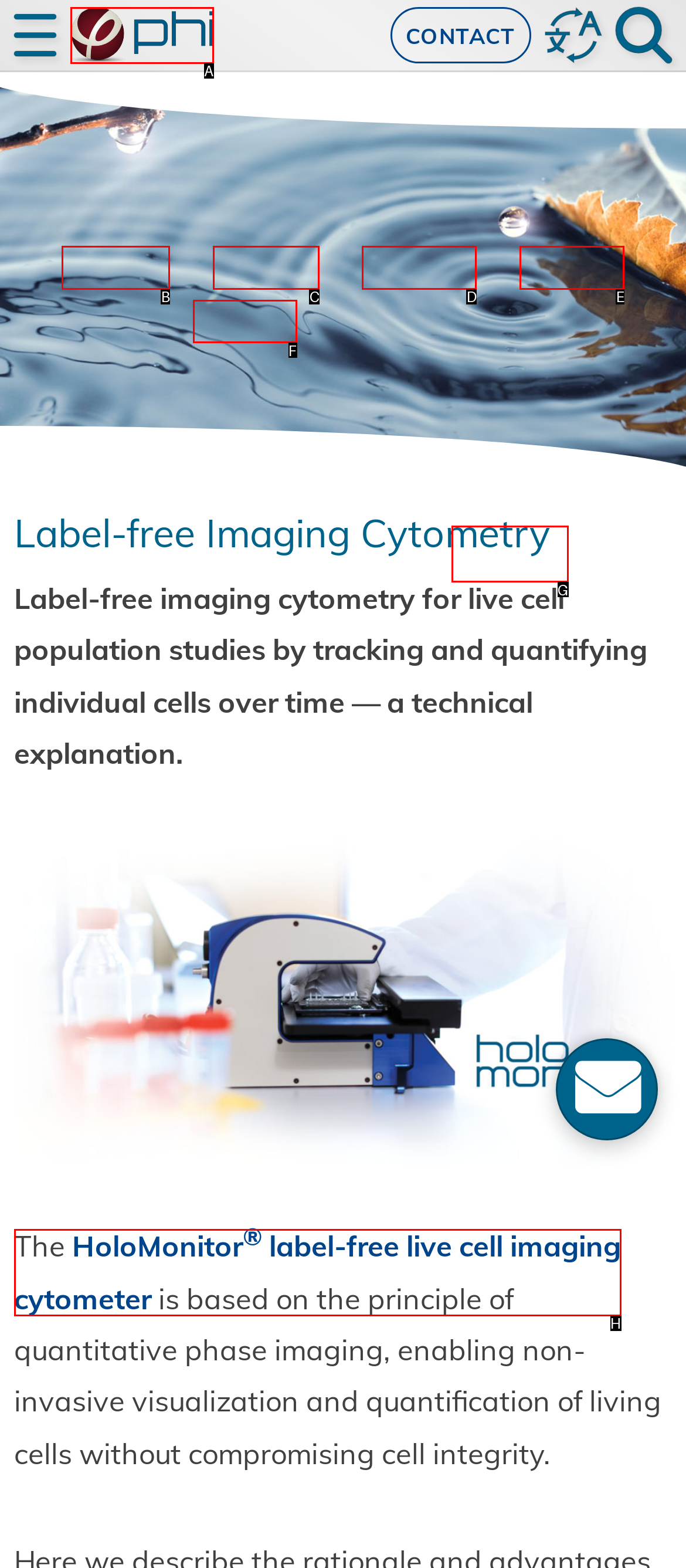Determine which HTML element best suits the description: parent_node: CONTACT. Reply with the letter of the matching option.

A